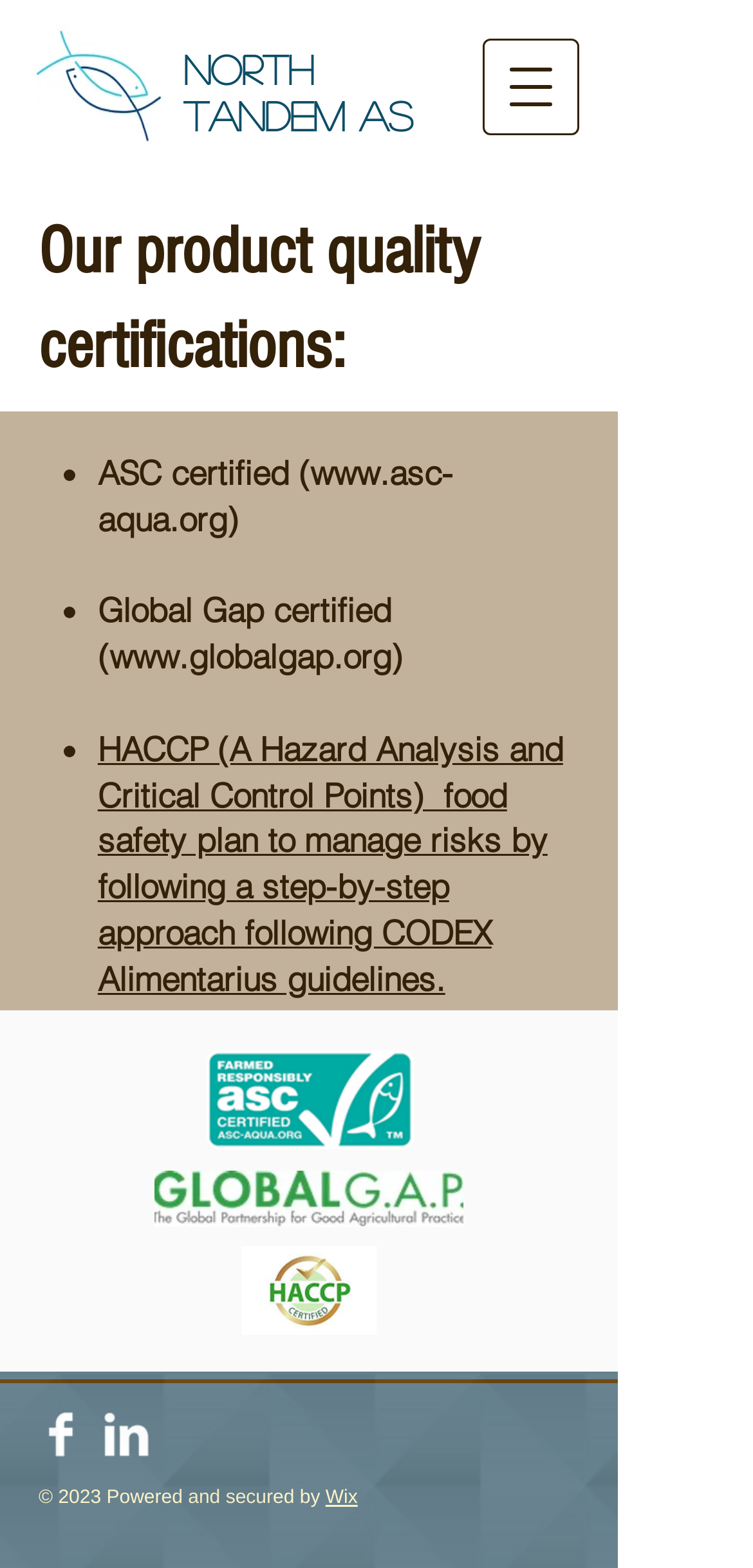Respond to the question with just a single word or phrase: 
What is the URL of the ASC certified website?

www.asc-aqua.org